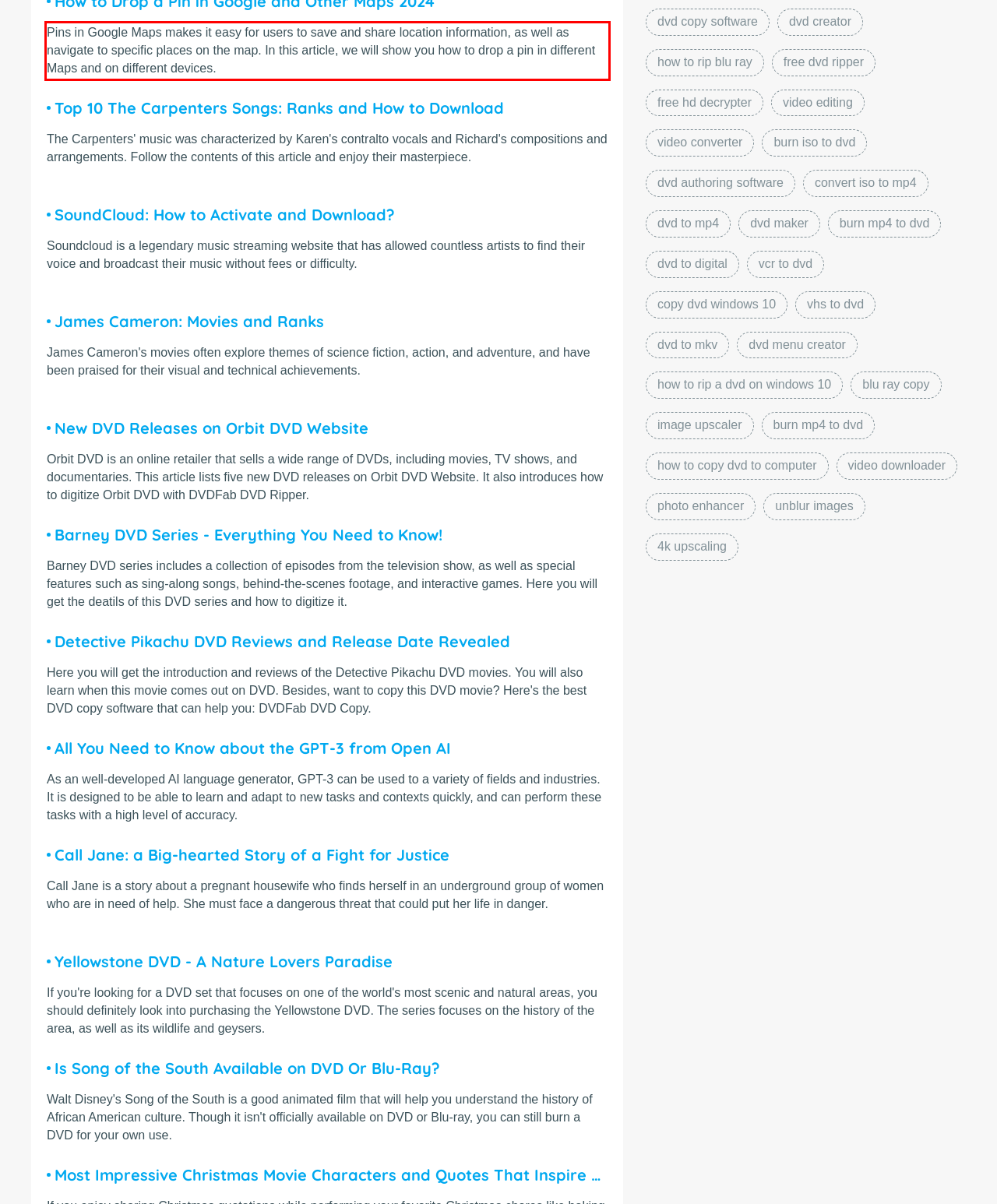Observe the screenshot of the webpage that includes a red rectangle bounding box. Conduct OCR on the content inside this red bounding box and generate the text.

Pins in Google Maps makes it easy for users to save and share location information, as well as navigate to specific places on the map. In this article, we will show you how to drop a pin in different Maps and on different devices.